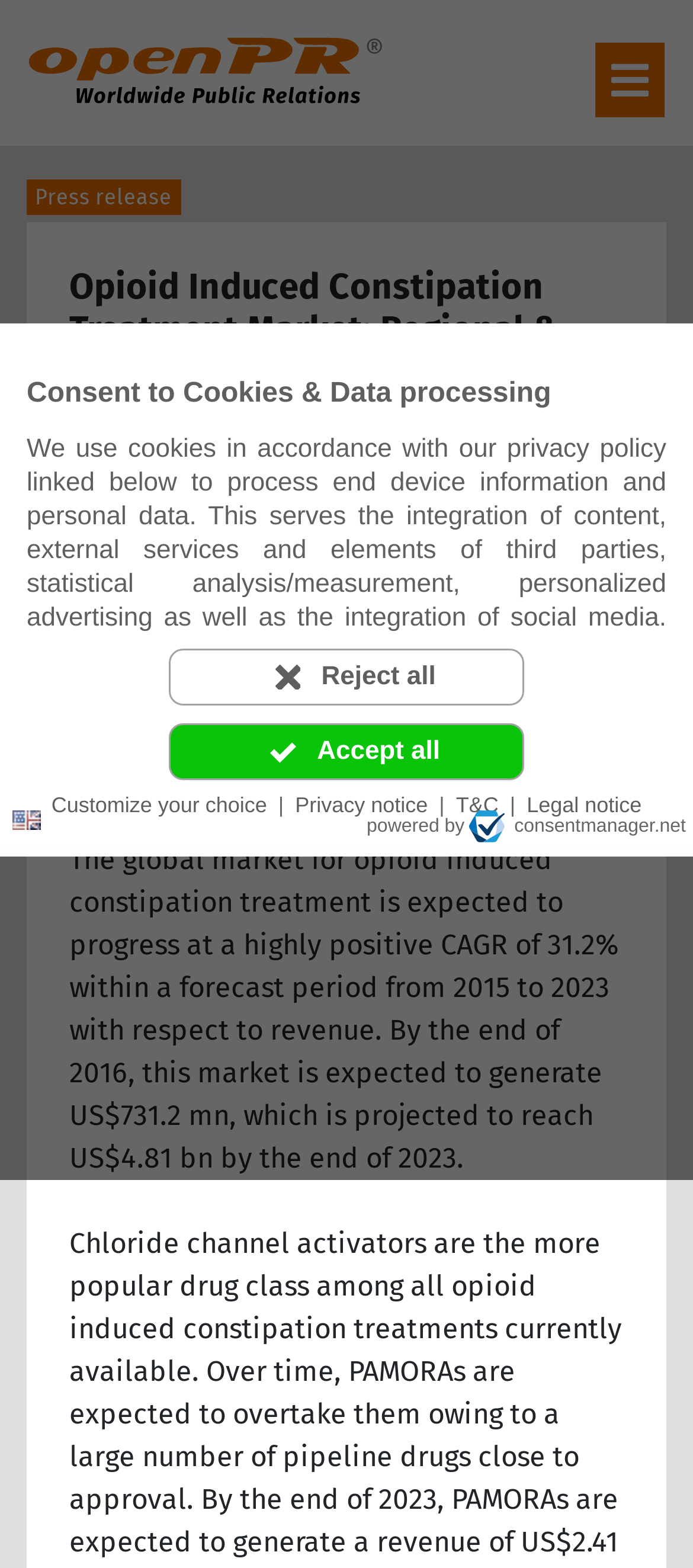What is the projected revenue of the opioid induced constipation treatment market by 2023?
Kindly offer a detailed explanation using the data available in the image.

The answer can be found in the paragraph of text that describes the market. It states that 'By the end of 2016, this market is expected to generate US$731.2 mn, which is projected to reach US$4.81 bn by the end of 2023.'